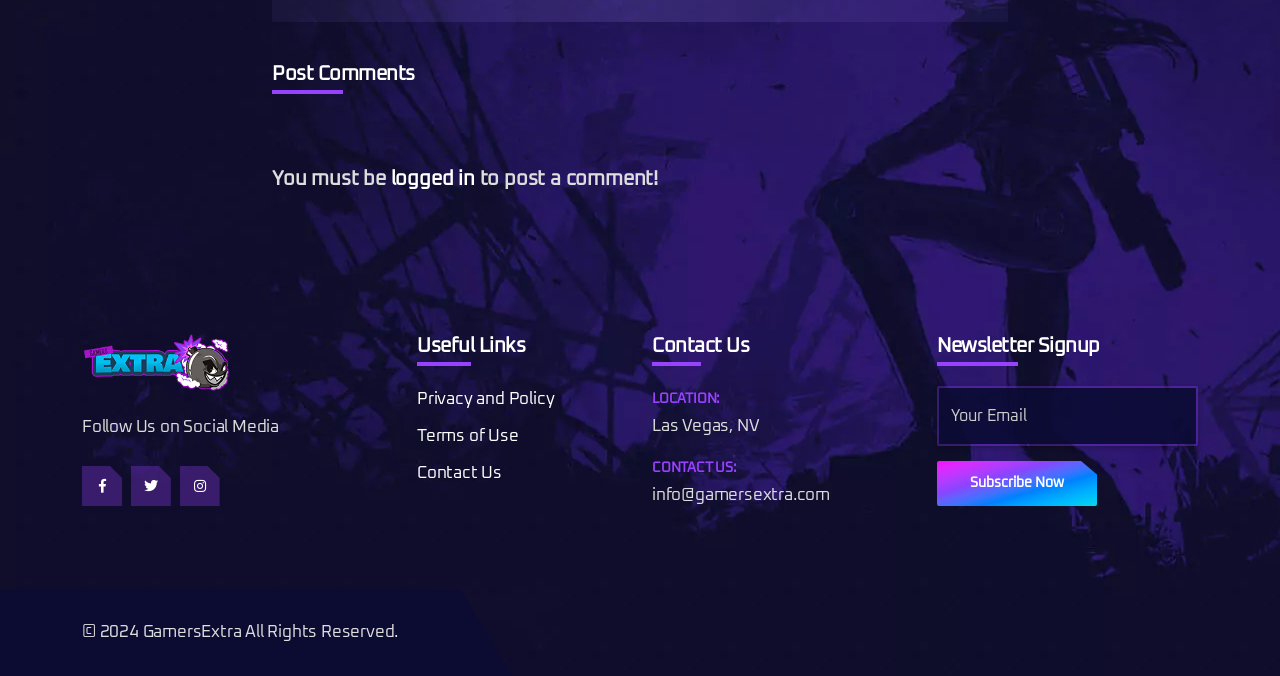Show me the bounding box coordinates of the clickable region to achieve the task as per the instruction: "Enter email in the 'Your Email' textbox".

[0.732, 0.571, 0.936, 0.66]